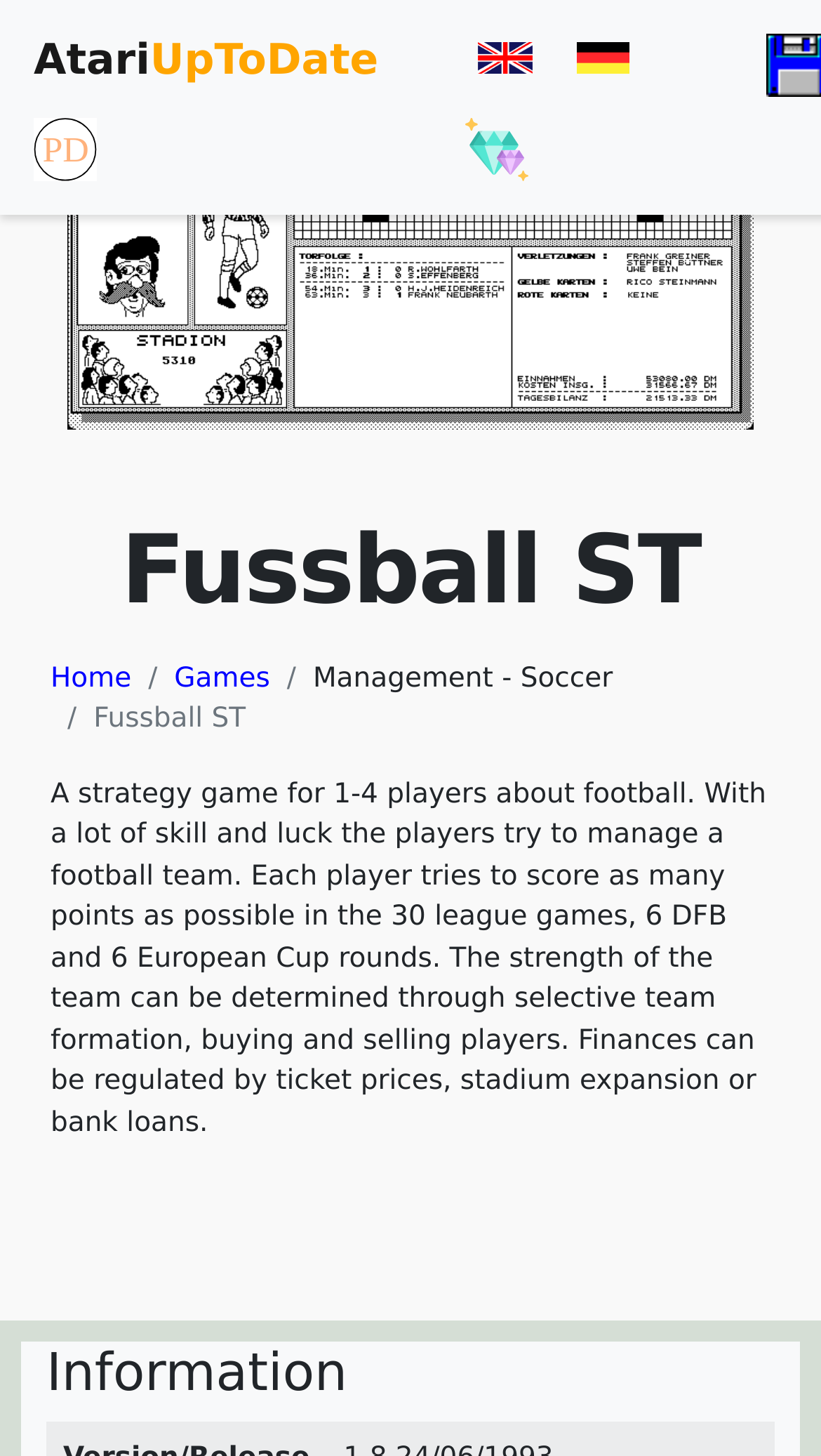Please examine the image and provide a detailed answer to the question: How many league games are there in the game?

The webpage description mentions that each player tries to score as many points as possible in the 30 league games, indicating that there are 30 league games in the game.